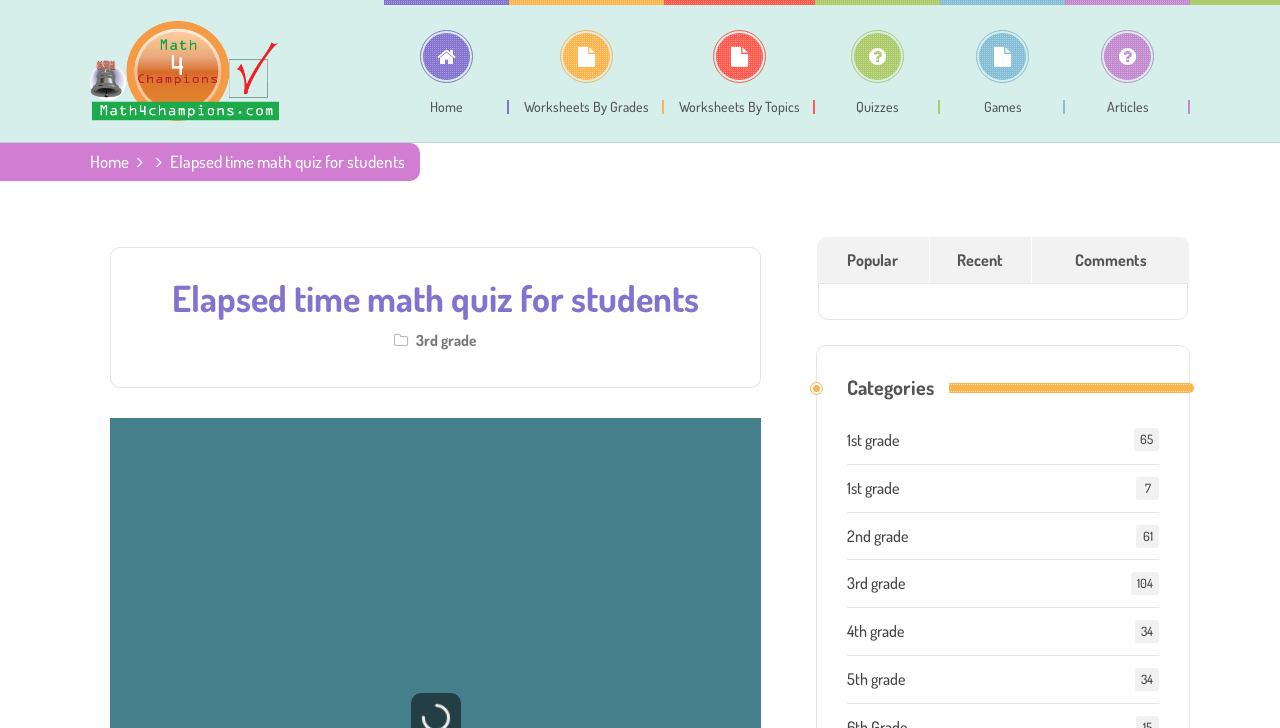Based on the element description 4th grade, identify the bounding box of the UI element in the given webpage screenshot. The coordinates should be in the format (top-left x, top-left y, bottom-right x, bottom-right y) and must be between 0 and 1.

[0.662, 0.853, 0.706, 0.881]